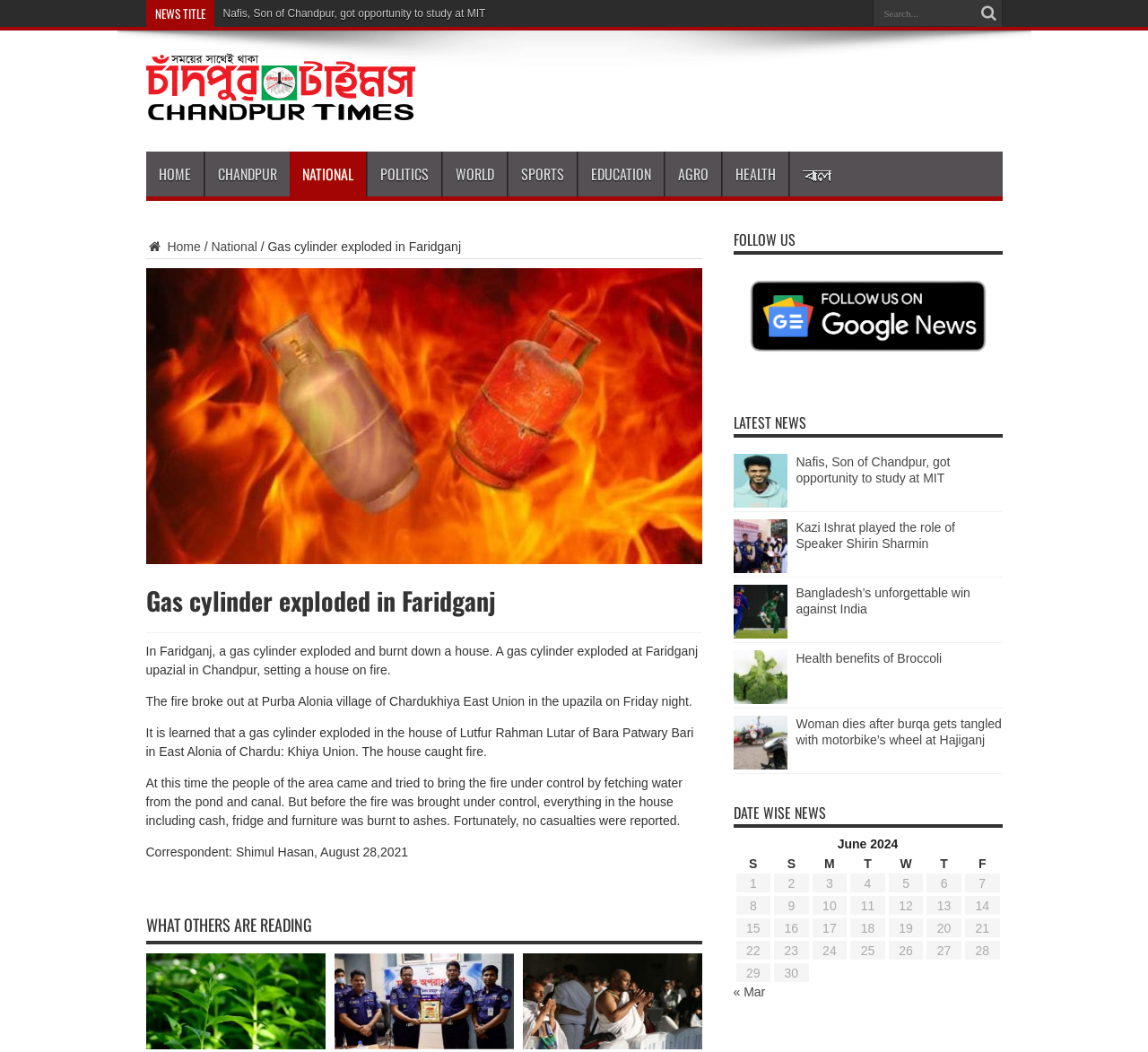Find the bounding box coordinates of the element to click in order to complete this instruction: "Go to HOME page". The bounding box coordinates must be four float numbers between 0 and 1, denoted as [left, top, right, bottom].

[0.127, 0.144, 0.177, 0.187]